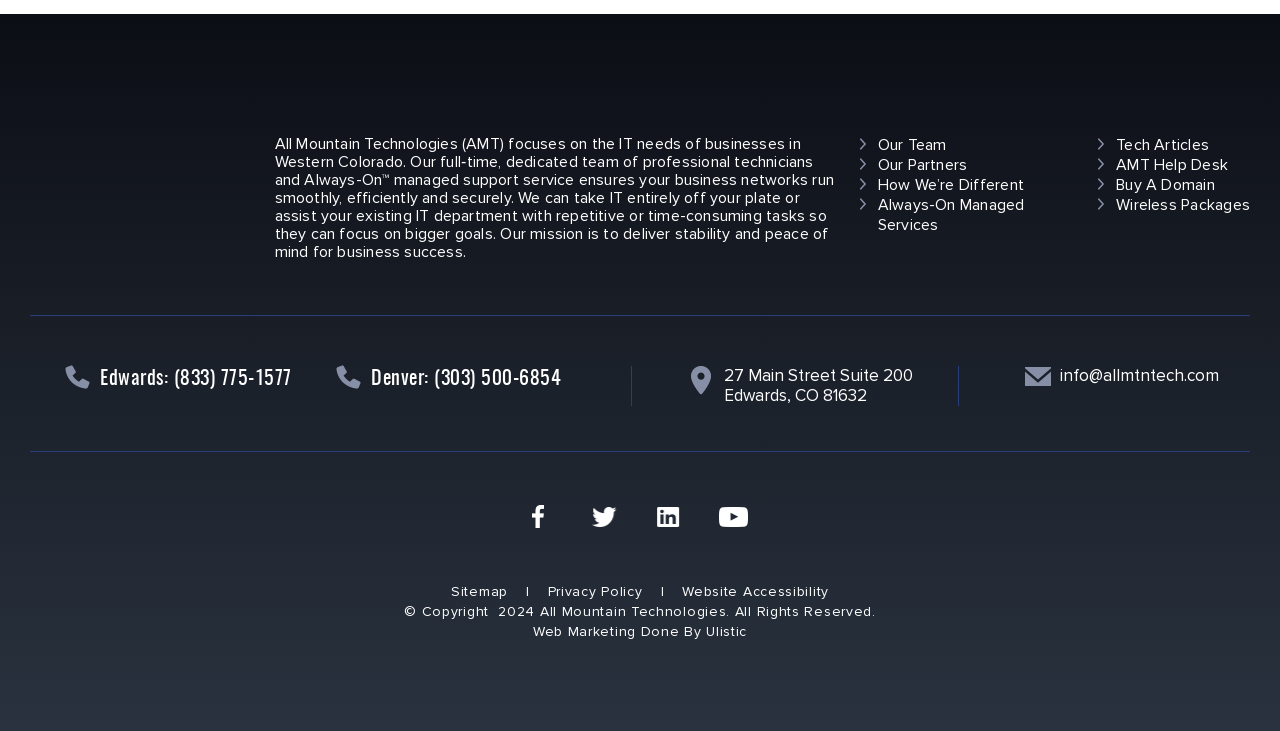Determine the bounding box for the HTML element described here: "Tech Articles". The coordinates should be given as [left, top, right, bottom] with each number being a float between 0 and 1.

[0.872, 0.185, 0.945, 0.212]